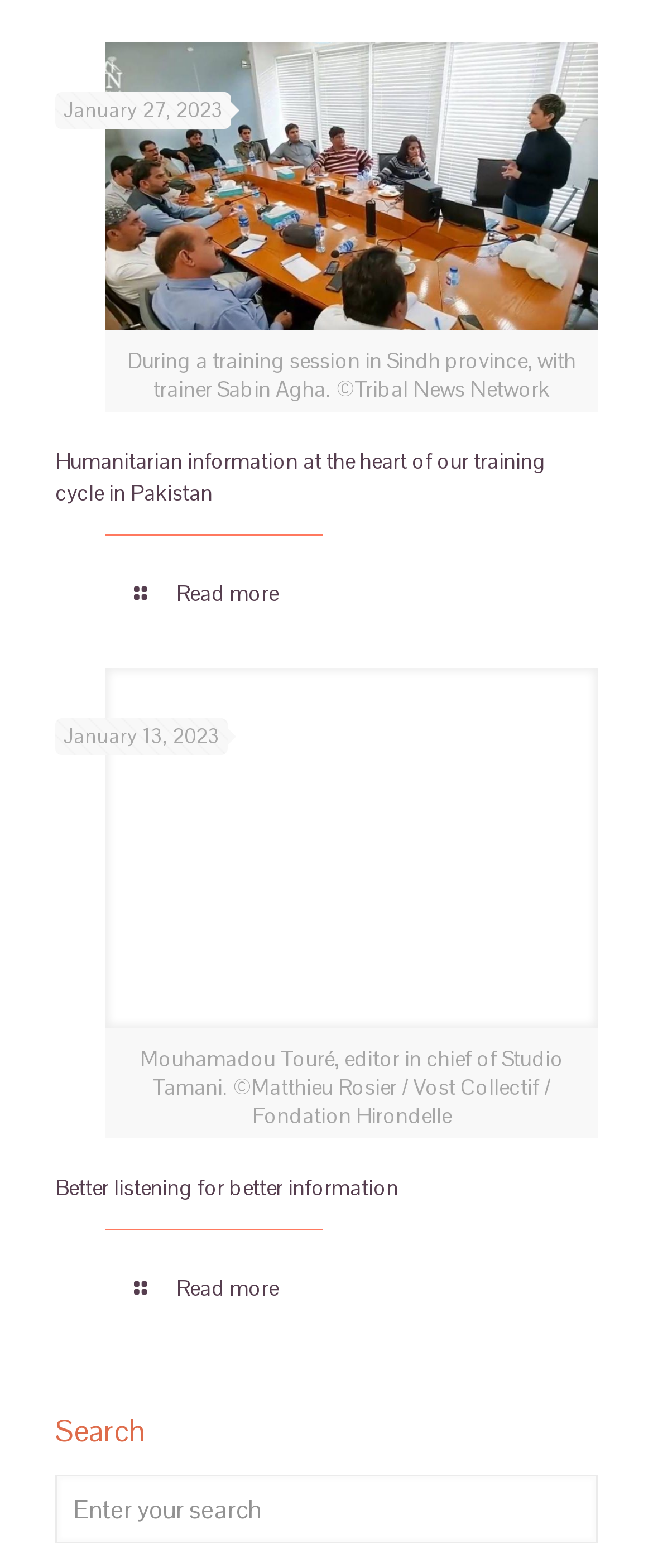Provide the bounding box coordinates for the UI element that is described by this text: "Better listening for better information". The coordinates should be in the form of four float numbers between 0 and 1: [left, top, right, bottom].

[0.085, 0.748, 0.61, 0.766]